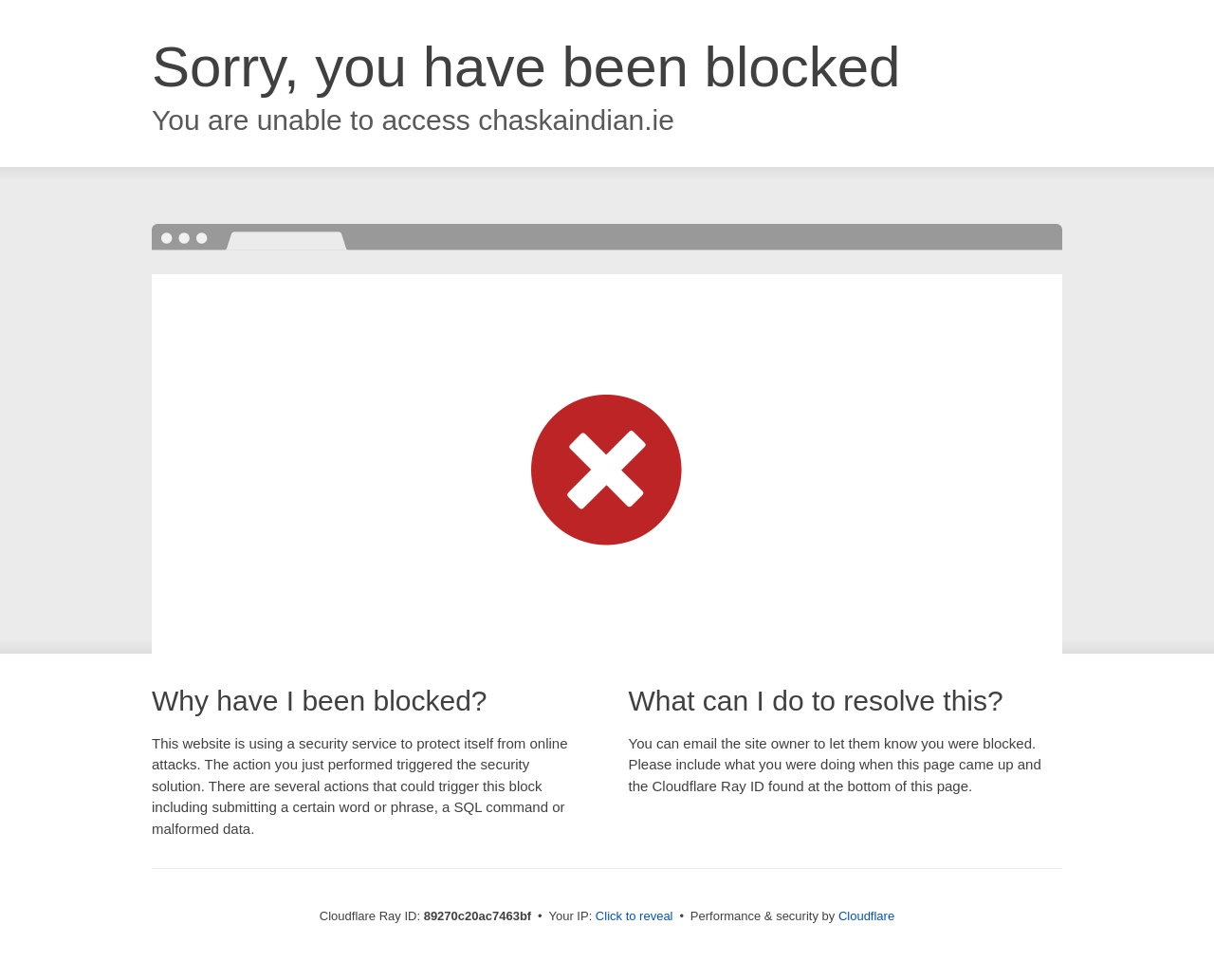Locate and extract the headline of this webpage.

Sorry, you have been blocked